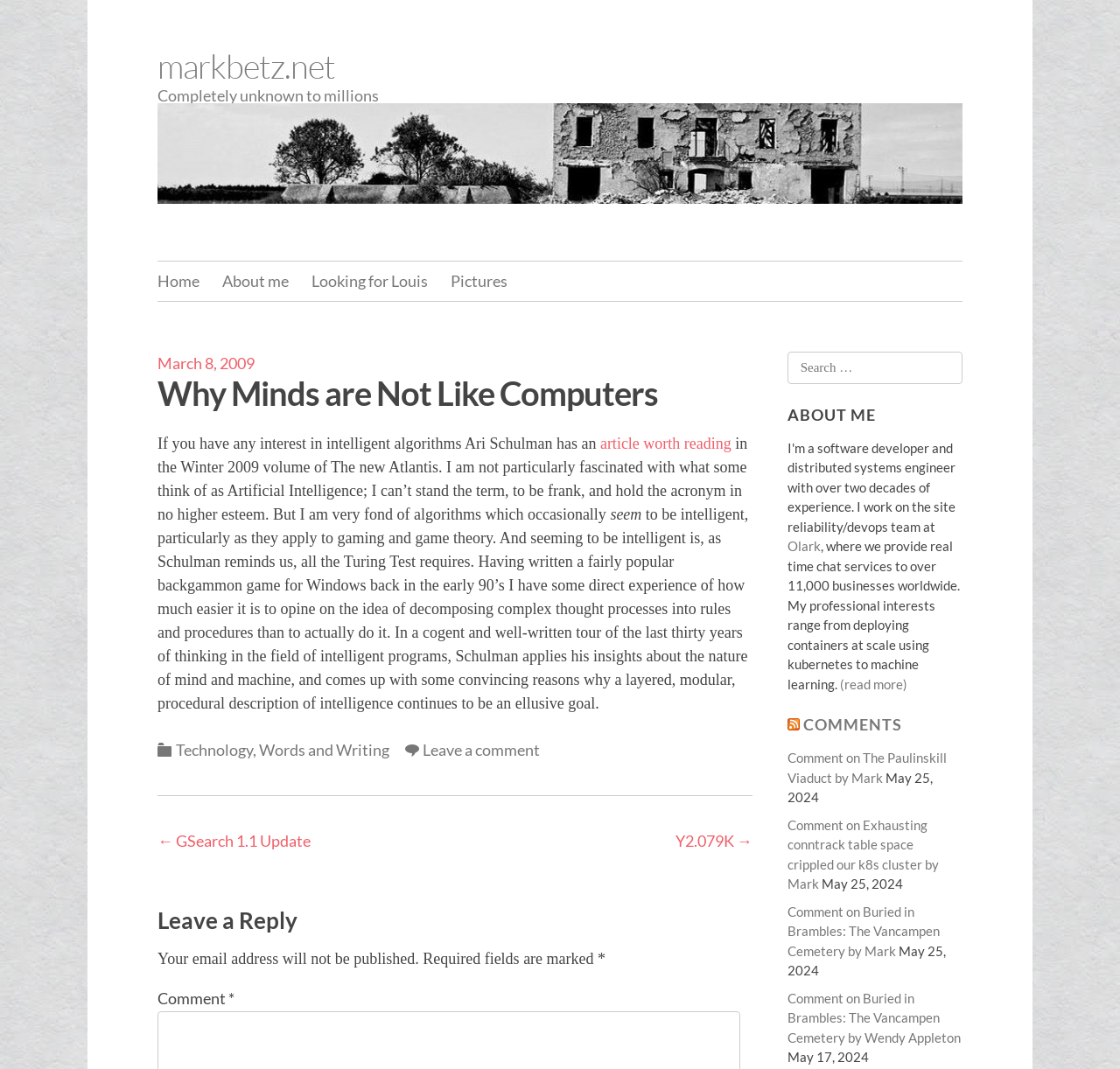Indicate the bounding box coordinates of the clickable region to achieve the following instruction: "Leave a comment."

[0.361, 0.692, 0.482, 0.71]